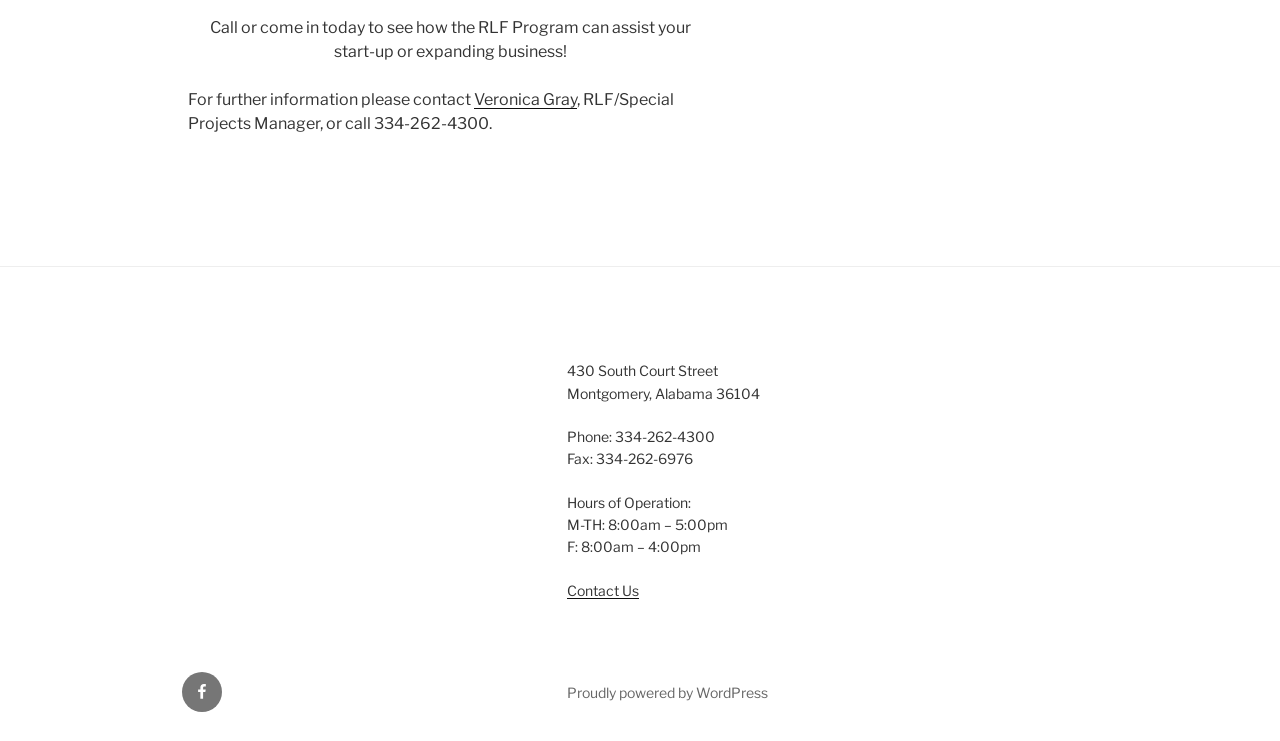Respond with a single word or phrase to the following question:
What is the phone number to contact?

334-262-4300